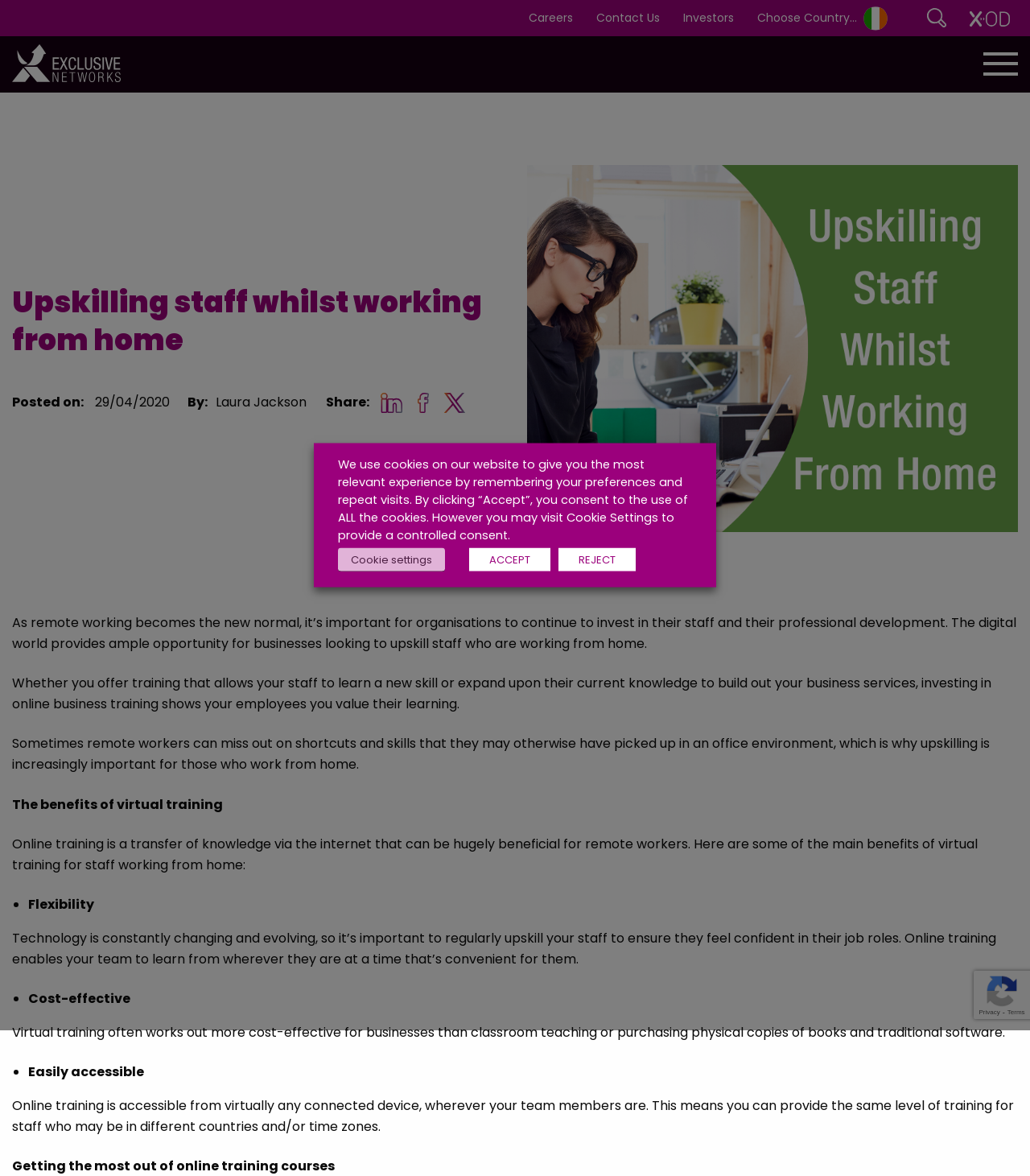How many country links are there?
Using the image, respond with a single word or phrase.

30